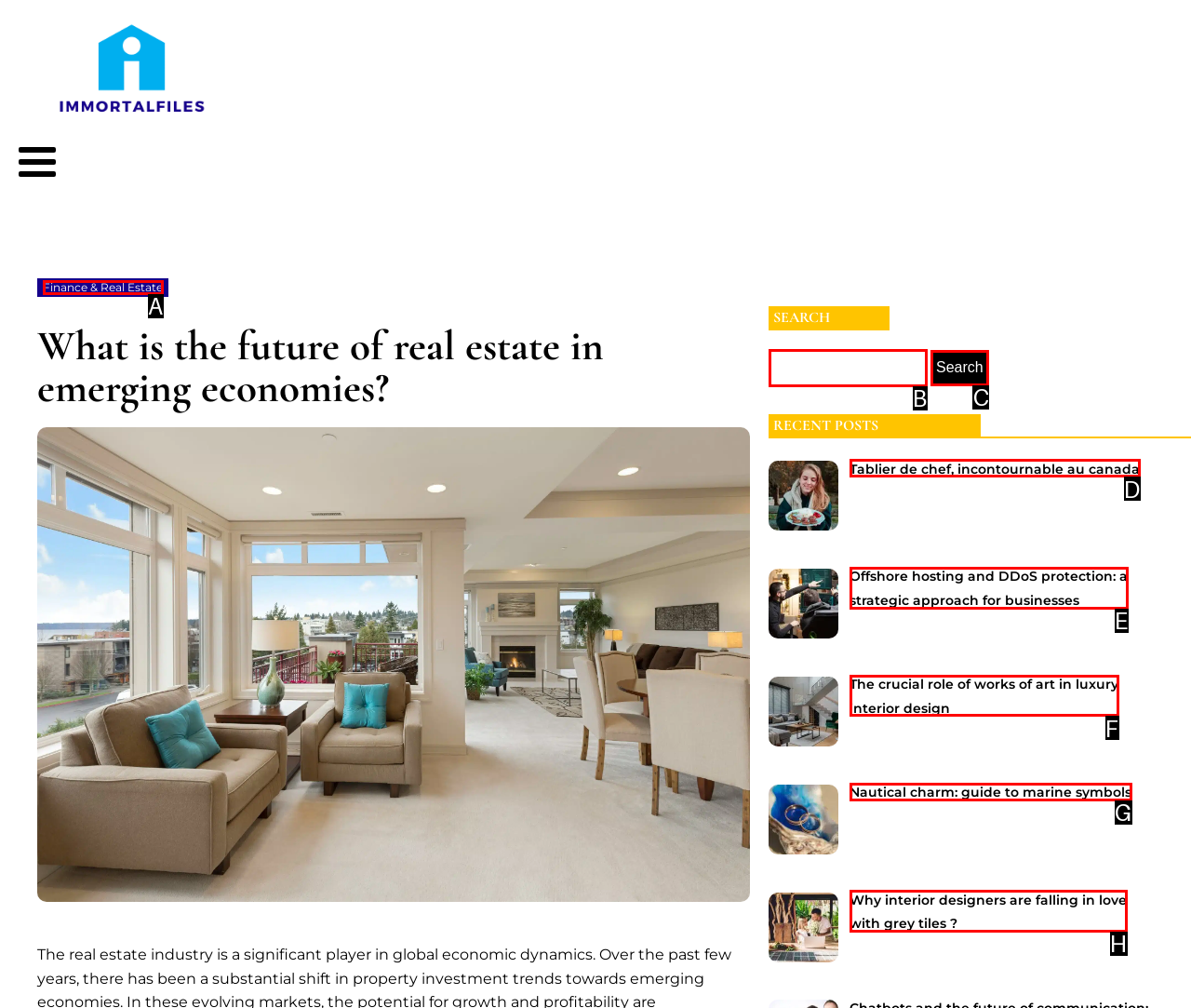Choose the letter of the UI element necessary for this task: Go to the finance and real estate page
Answer with the correct letter.

A